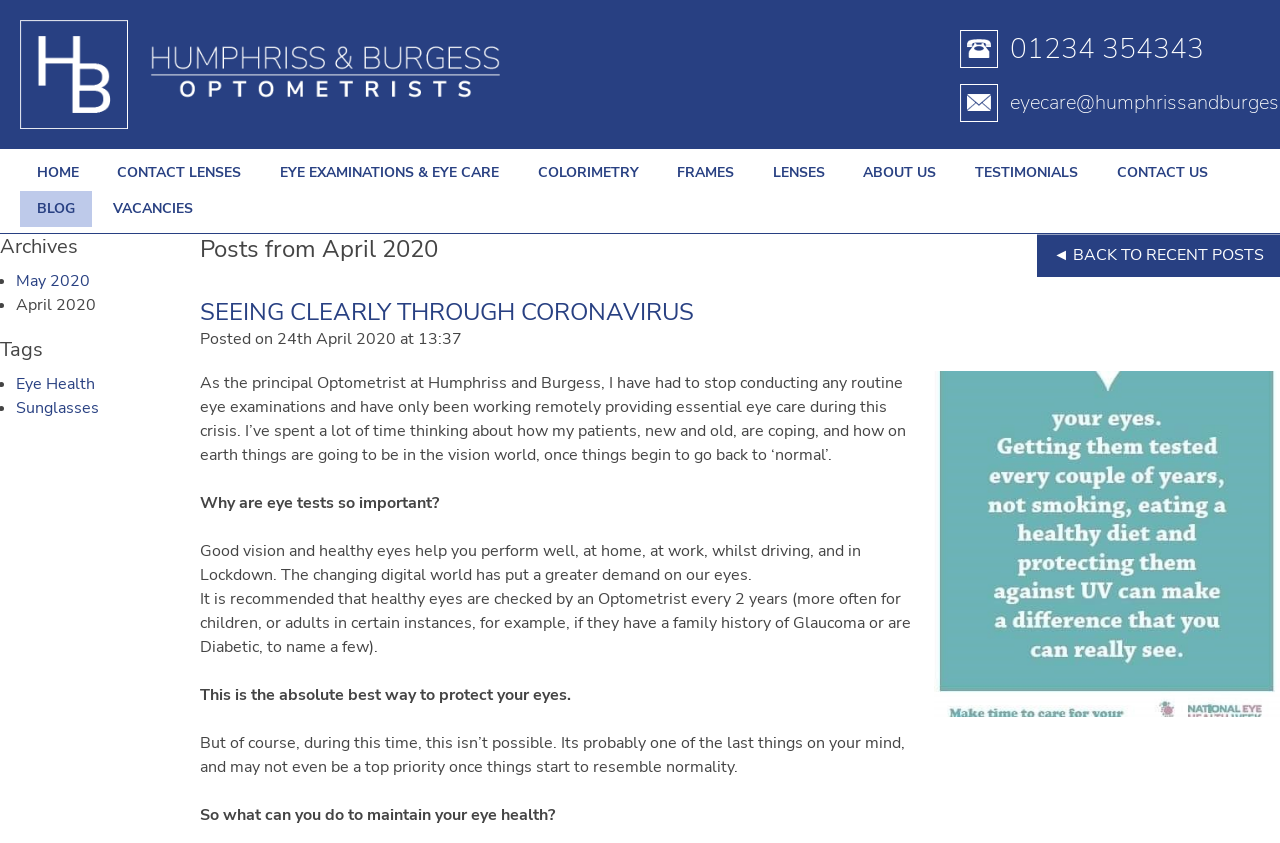Give a one-word or one-phrase response to the question: 
What is the category of the post 'SEEING CLEARLY THROUGH CORONAVIRUS'?

Eye Health